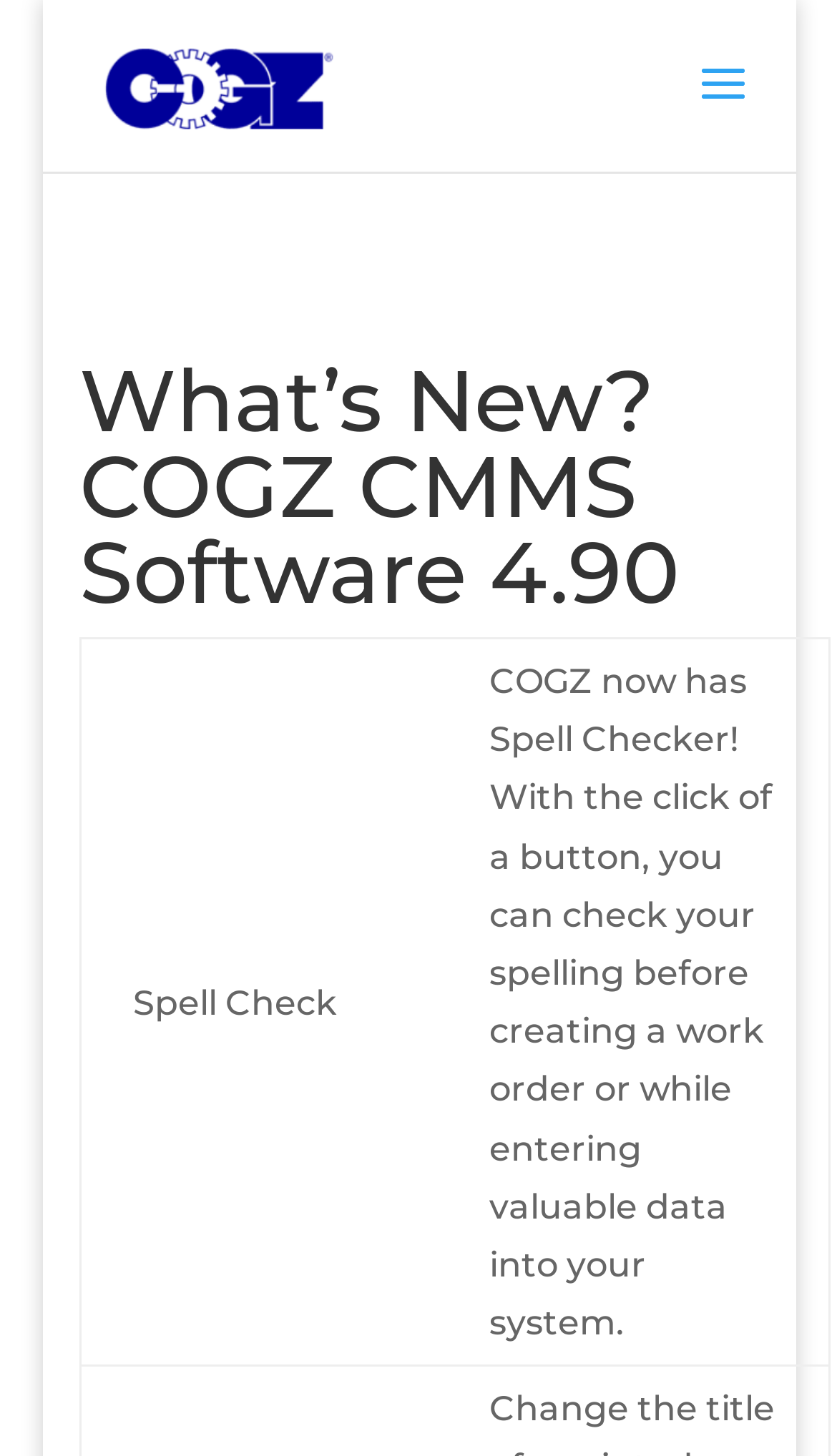Please predict the bounding box coordinates (top-left x, top-left y, bottom-right x, bottom-right y) for the UI element in the screenshot that fits the description: alt="COGZ"

[0.106, 0.046, 0.4, 0.071]